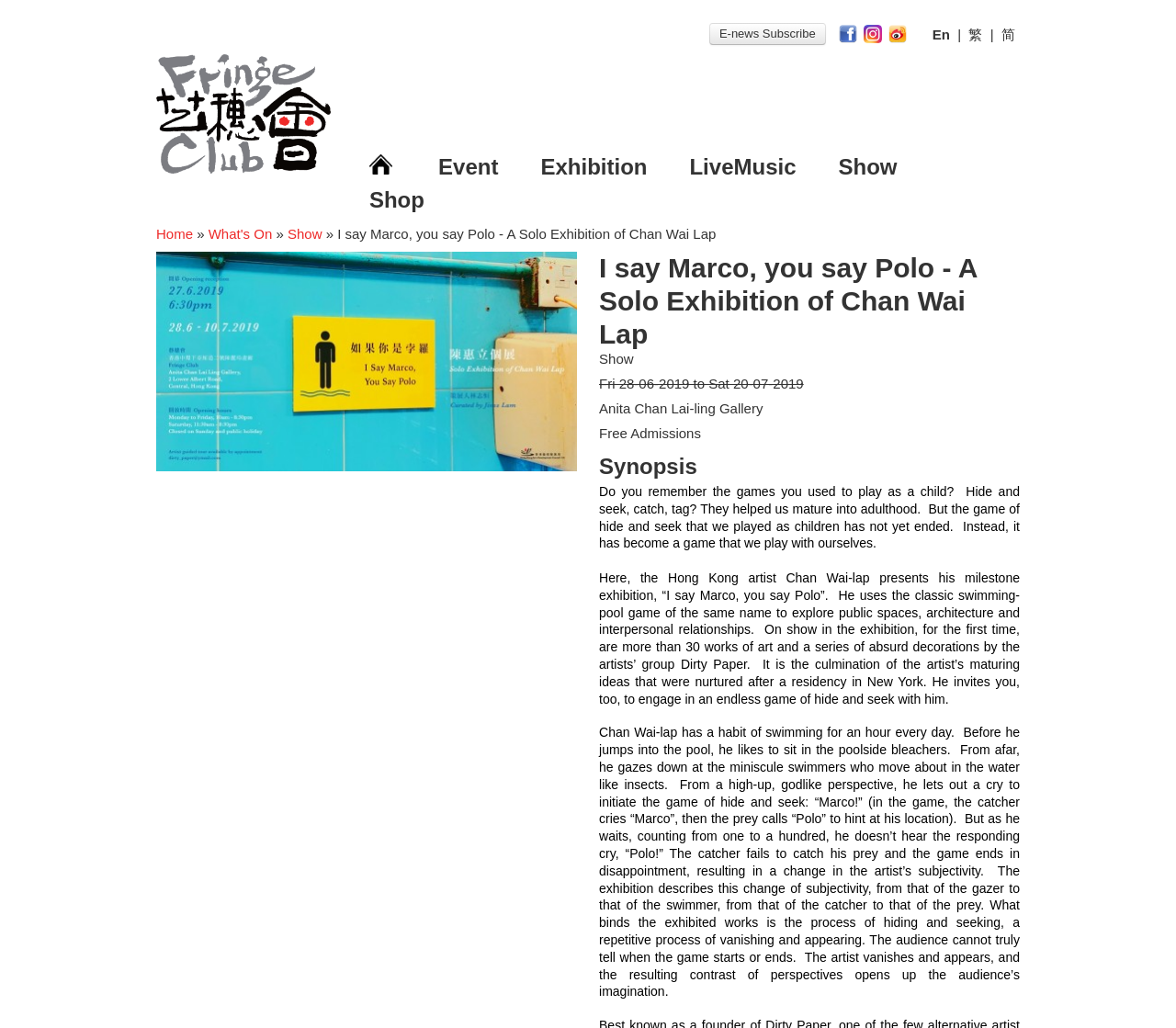Answer in one word or a short phrase: 
What is the name of the exhibition?

I say Marco, you say Polo